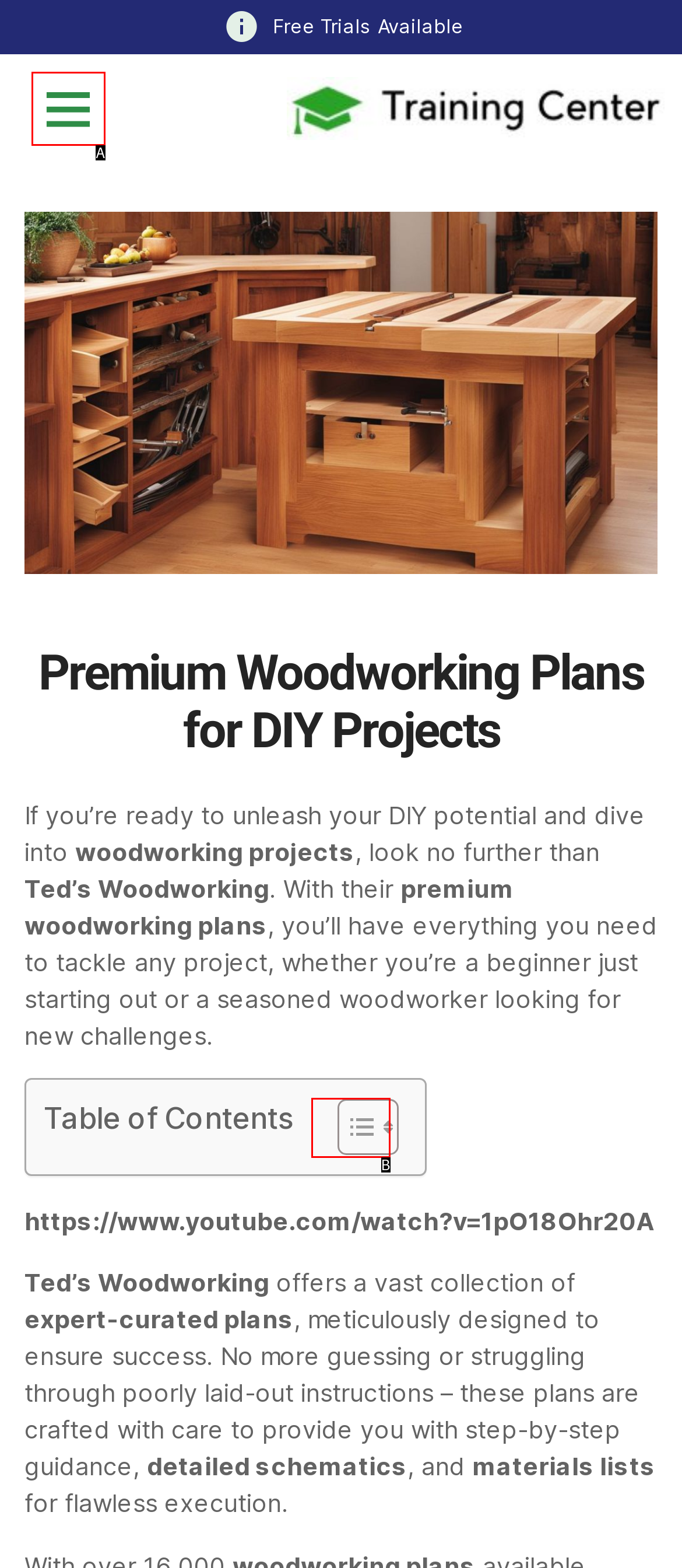Determine which HTML element best suits the description: Menu. Reply with the letter of the matching option.

A